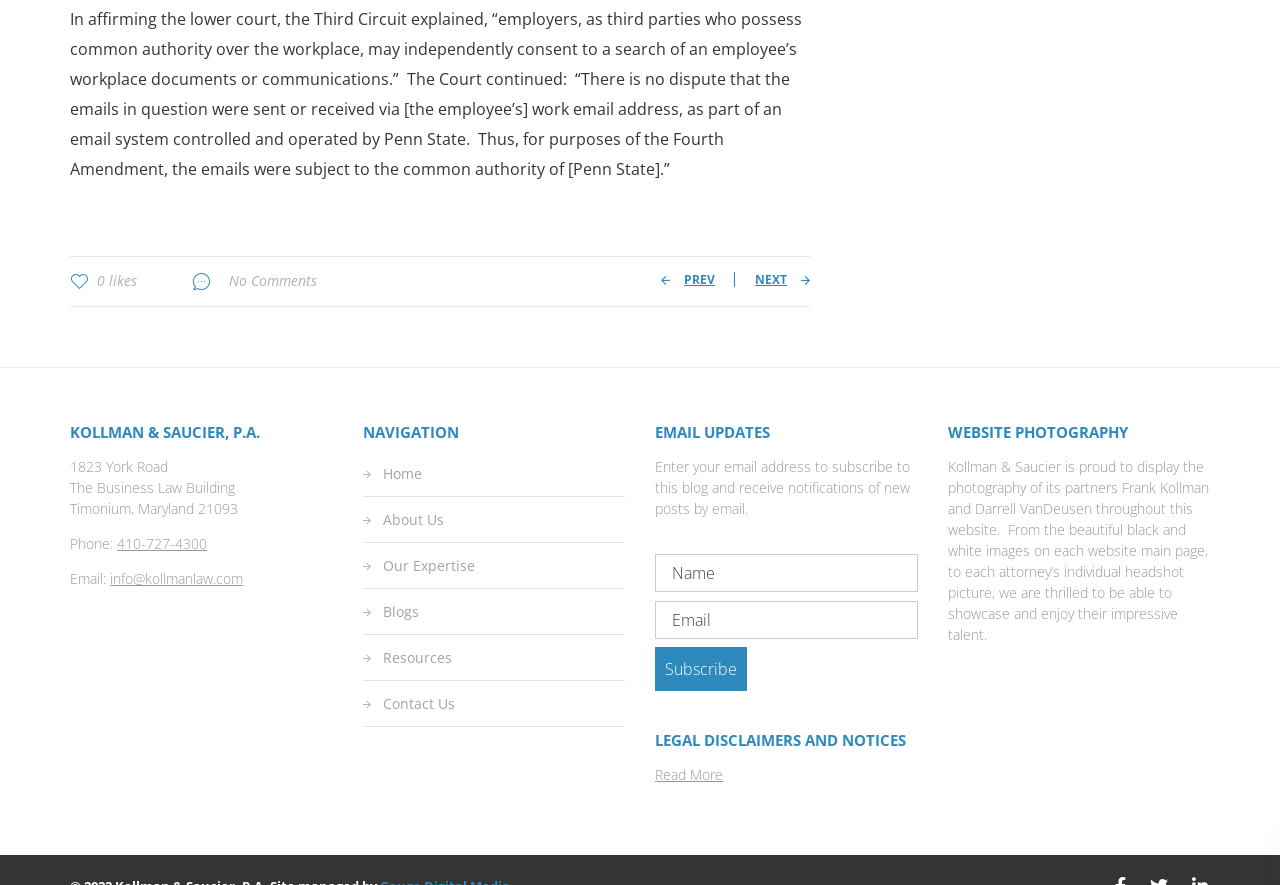Please determine the bounding box coordinates for the element with the description: "Blogs".

[0.299, 0.681, 0.327, 0.702]